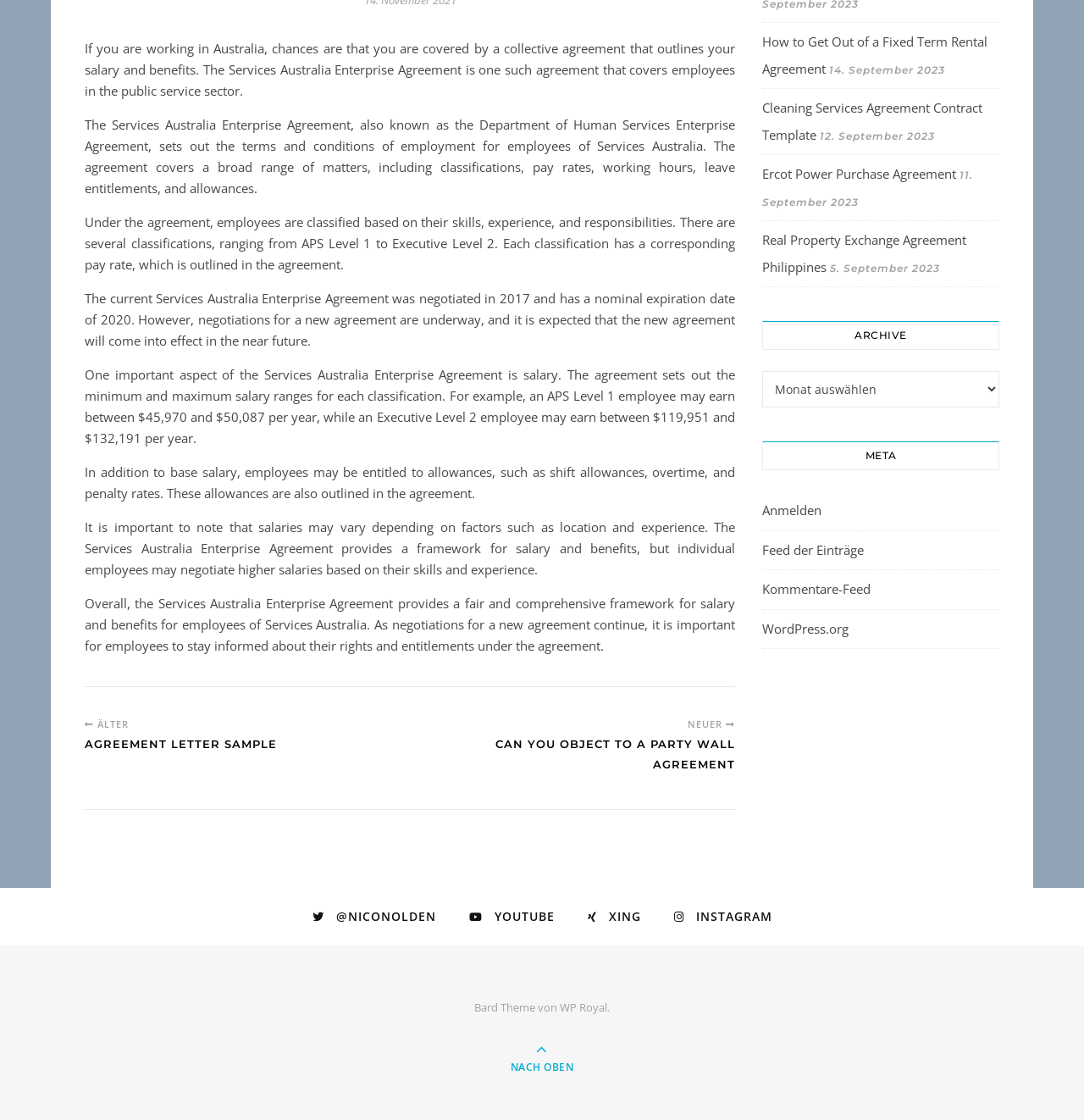Locate the bounding box for the described UI element: "Ercot Power Purchase Agreement". Ensure the coordinates are four float numbers between 0 and 1, formatted as [left, top, right, bottom].

[0.703, 0.148, 0.882, 0.163]